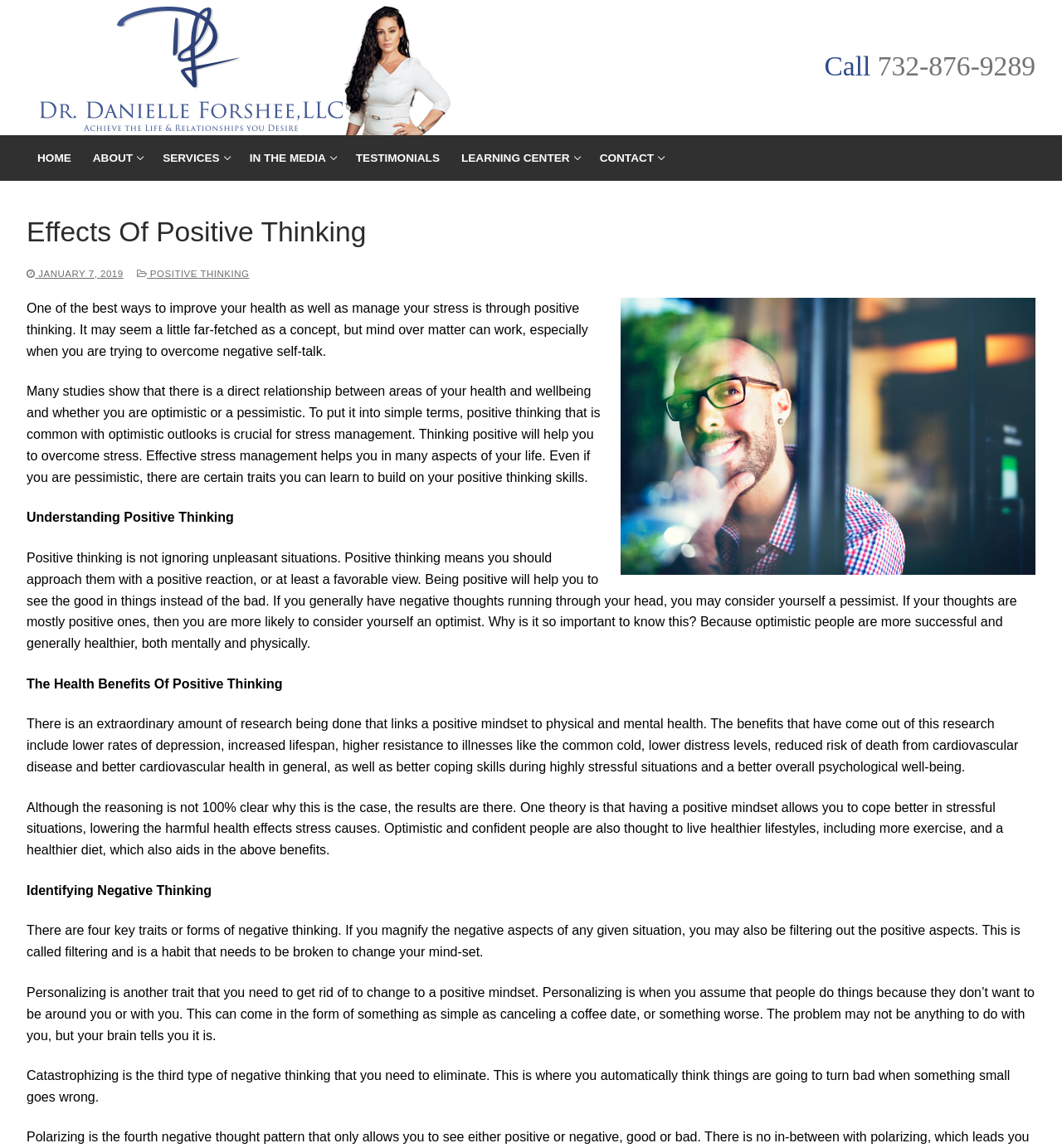Can you specify the bounding box coordinates for the region that should be clicked to fulfill this instruction: "Click the 'HOME' link".

[0.025, 0.118, 0.077, 0.158]